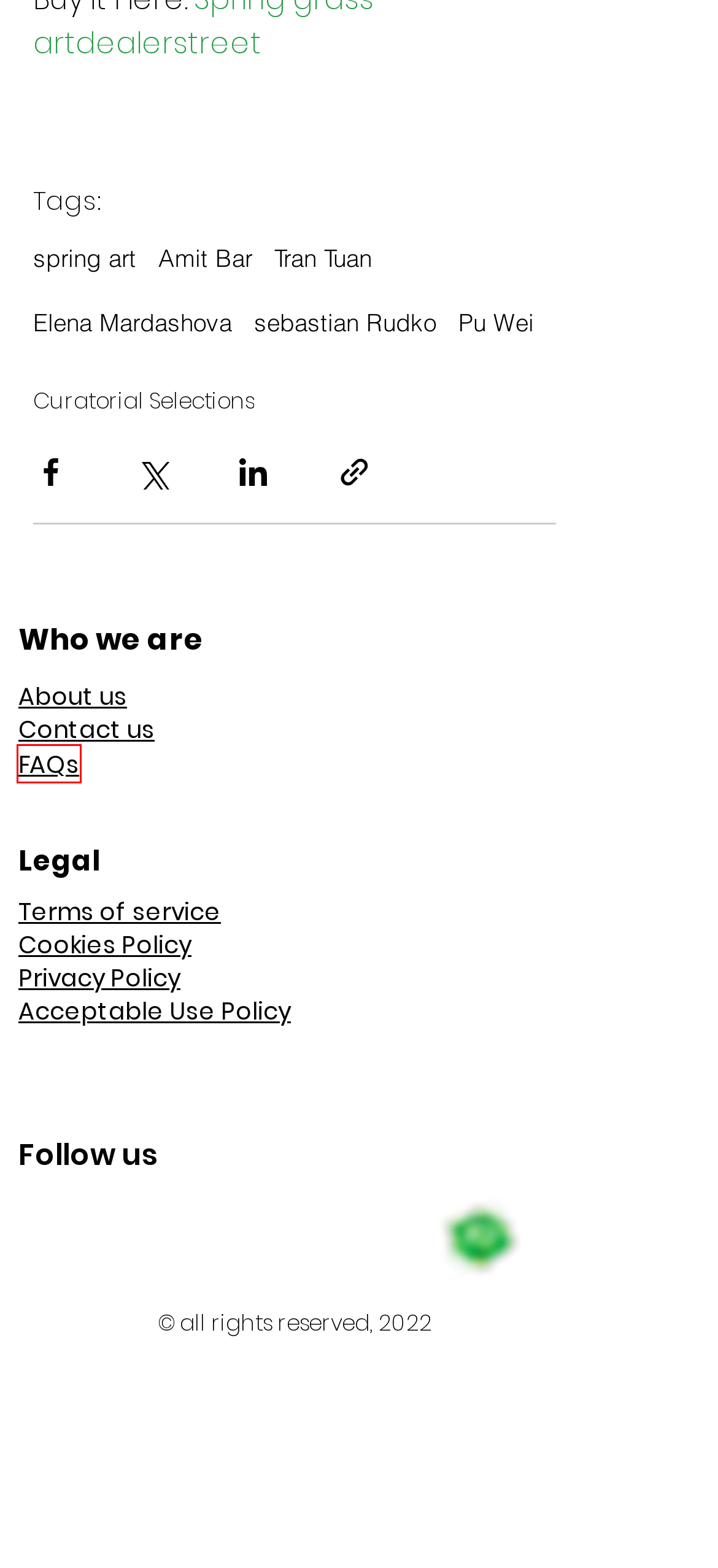Inspect the provided webpage screenshot, concentrating on the element within the red bounding box. Select the description that best represents the new webpage after you click the highlighted element. Here are the candidates:
A. spring art | ArtDealerStreet
B. Acceptable use policy | ArtDealerStreet
C. FAQs | ArtDealerStreet
D. Amit Bar | ArtDealerStreet
E. Elena Mardashova | ArtDealerStreet
F. About us | ArtDealerStreet
G. Terms of use | ArtDealerStreet
H. Privacy Policy | ArtDealerStreet

C